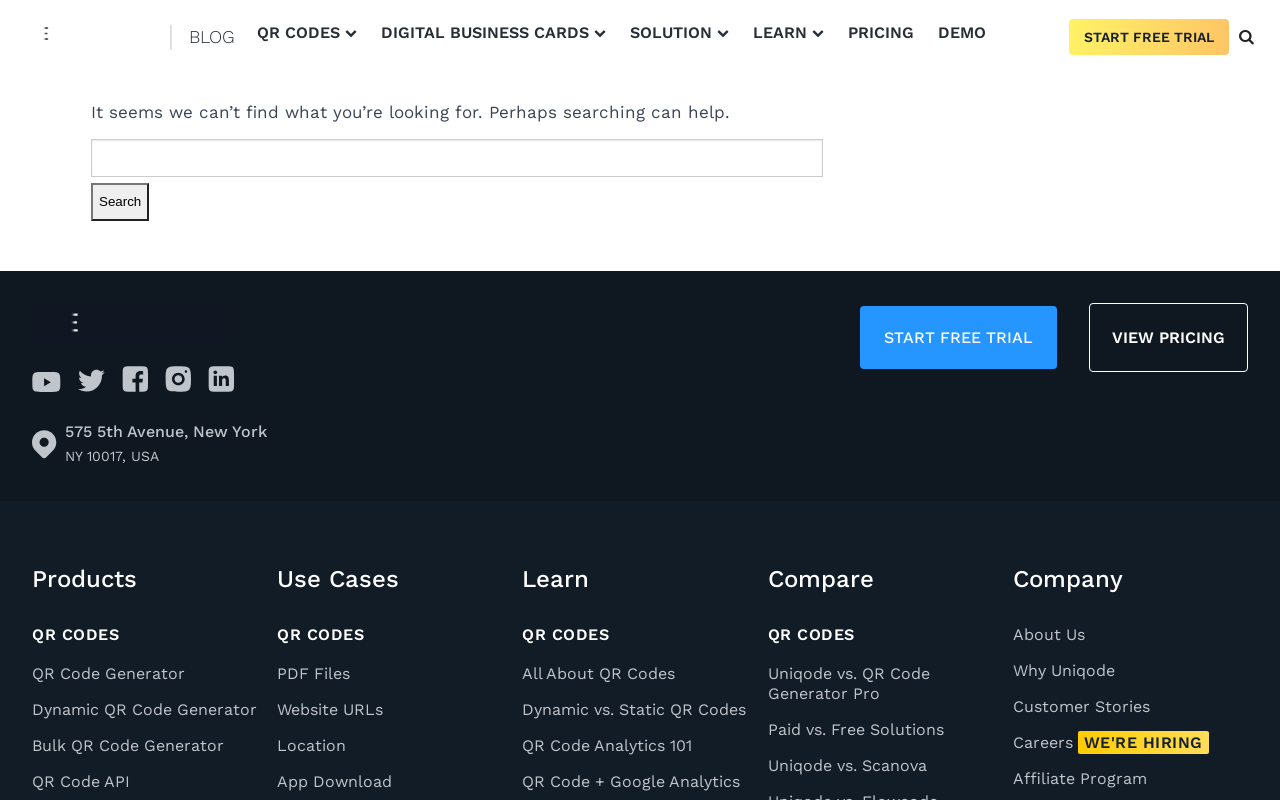Please predict the bounding box coordinates of the element's region where a click is necessary to complete the following instruction: "Search for something". The coordinates should be represented by four float numbers between 0 and 1, i.e., [left, top, right, bottom].

[0.168, 0.05, 0.85, 0.112]